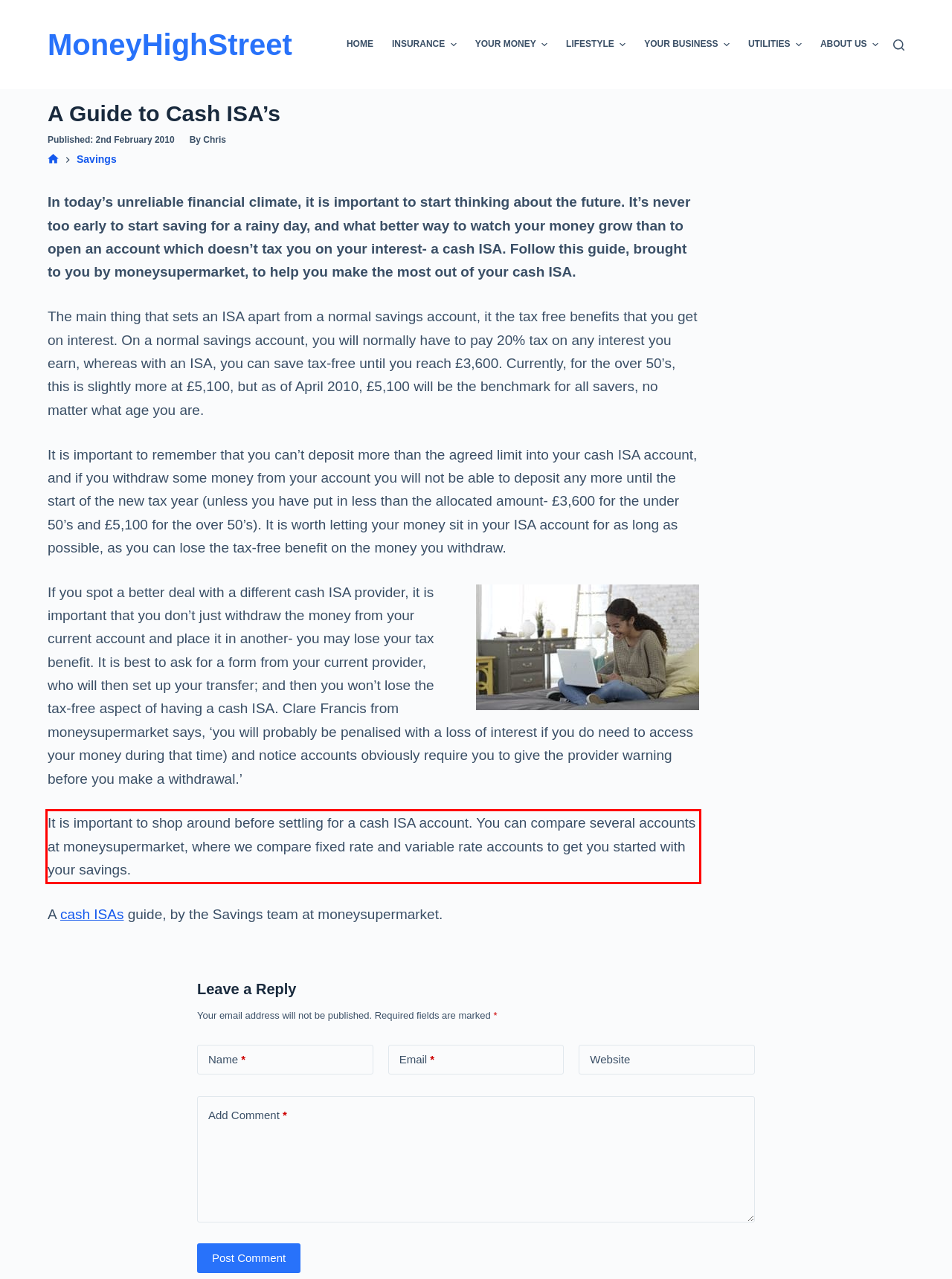You have a screenshot of a webpage where a UI element is enclosed in a red rectangle. Perform OCR to capture the text inside this red rectangle.

It is important to shop around before settling for a cash ISA account. You can compare several accounts at moneysupermarket, where we compare fixed rate and variable rate accounts to get you started with your savings.